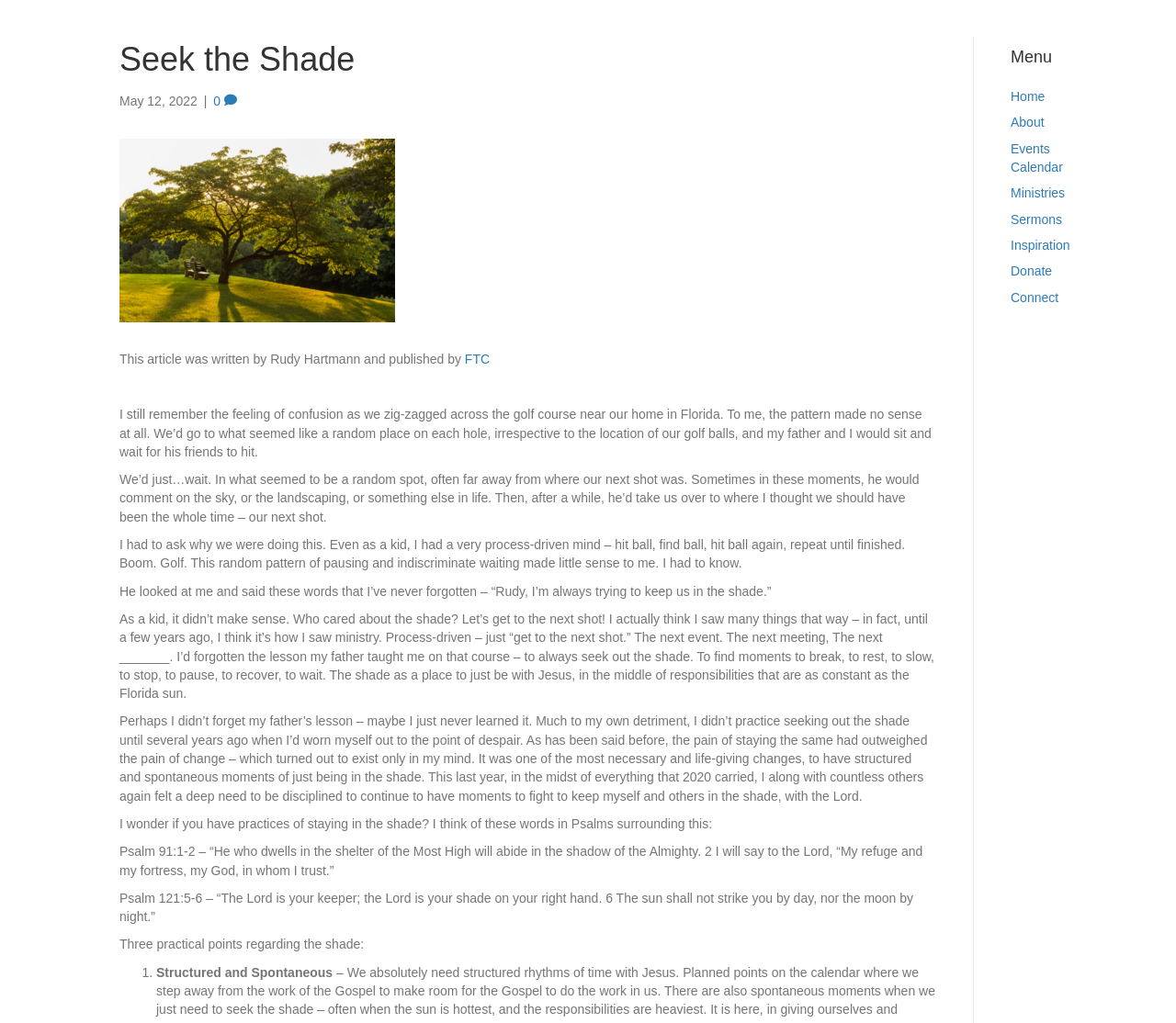What is the purpose of the article? Using the information from the screenshot, answer with a single word or phrase.

To encourage seeking shade